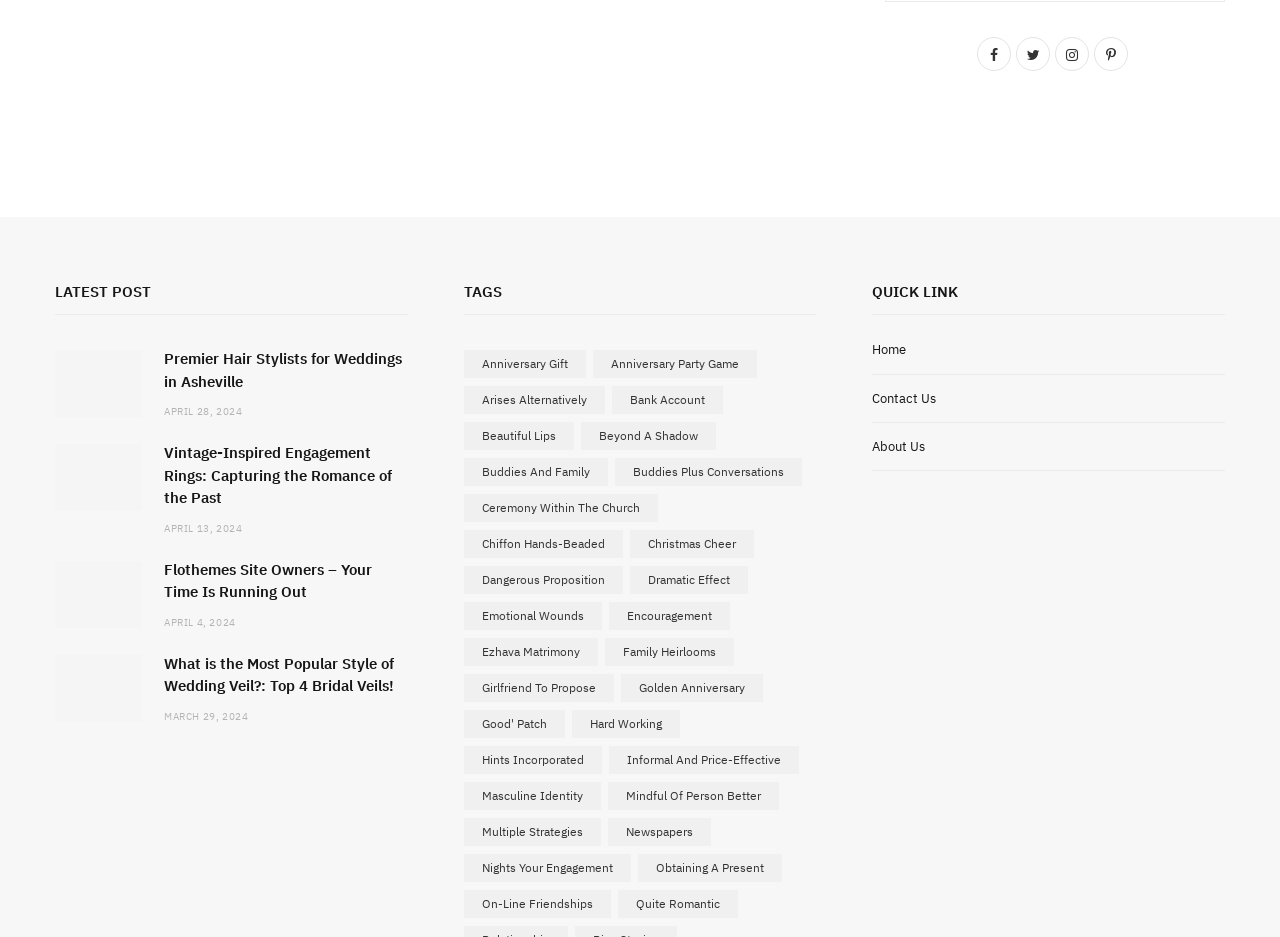Please specify the bounding box coordinates of the area that should be clicked to accomplish the following instruction: "Check the post dated April 28, 2024". The coordinates should consist of four float numbers between 0 and 1, i.e., [left, top, right, bottom].

[0.128, 0.433, 0.189, 0.446]